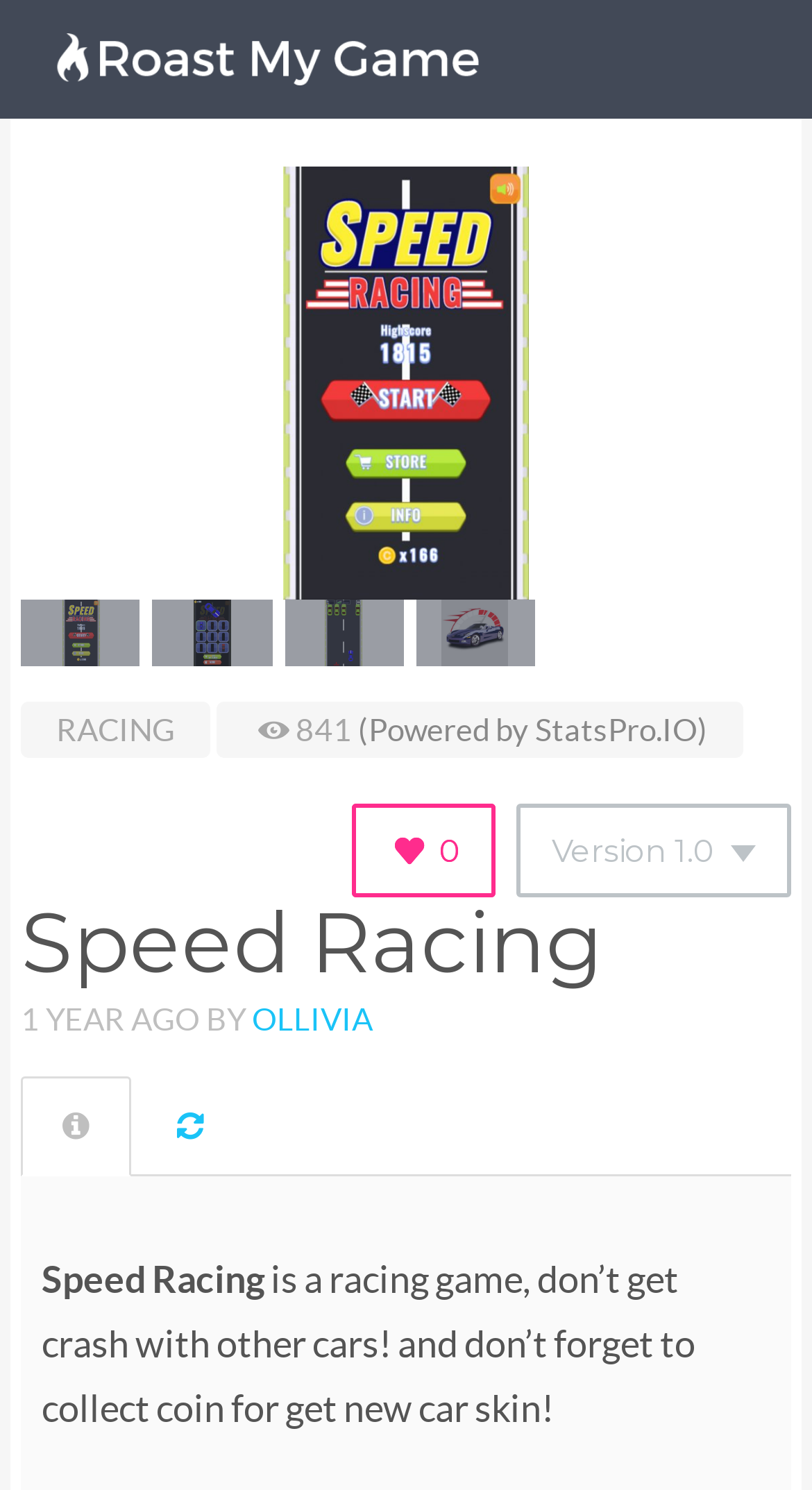From the screenshot, find the bounding box of the UI element matching this description: "ollivia". Supply the bounding box coordinates in the form [left, top, right, bottom], each a float between 0 and 1.

[0.31, 0.673, 0.459, 0.696]